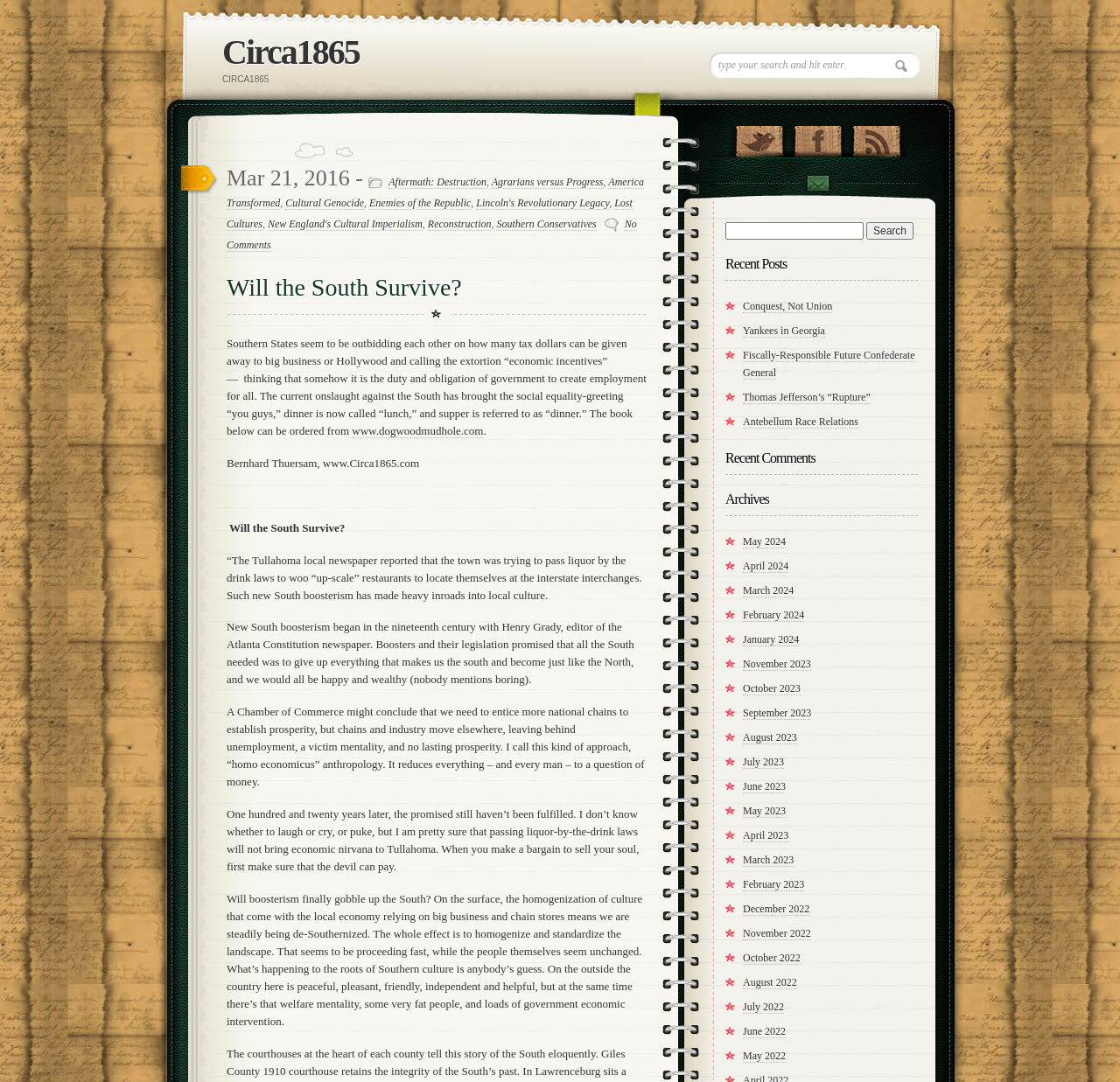Write a detailed summary of the webpage, including text, images, and layout.

The webpage is titled "Will the South Survive? | Circa1865" and has a prominent heading "Circa1865" at the top. Below the heading, there is a search bar with a placeholder text "type your search and hit enter". 

To the left of the search bar, there is a section with multiple links, including "Aftermath: Destruction", "Agrarians versus Progress", "America Transformed", and several others. These links are arranged in a horizontal list, with commas separating them.

Below this section, there is a main article titled "Will the South Survive?" which discusses the cultural and economic changes in the South. The article is divided into several paragraphs, with the text flowing from top to bottom. The content of the article appears to be a critique of the economic development strategies adopted by Southern states, arguing that they are leading to the loss of Southern culture and identity.

To the right of the main article, there are several sections, including "Recent Posts", "Recent Comments", and "Archives". The "Recent Posts" section lists several article titles, such as "Conquest, Not Union", "Yankees in Georgia", and "Fiscally-Responsible Future Confederate General". The "Archives" section lists links to articles from different months, ranging from May 2024 to December 2022.

At the bottom of the page, there are links to social media platforms, including Twitter, Facebook, and RSS. There is also a "Contact" link and a search bar, which allows users to search for specific content on the website.